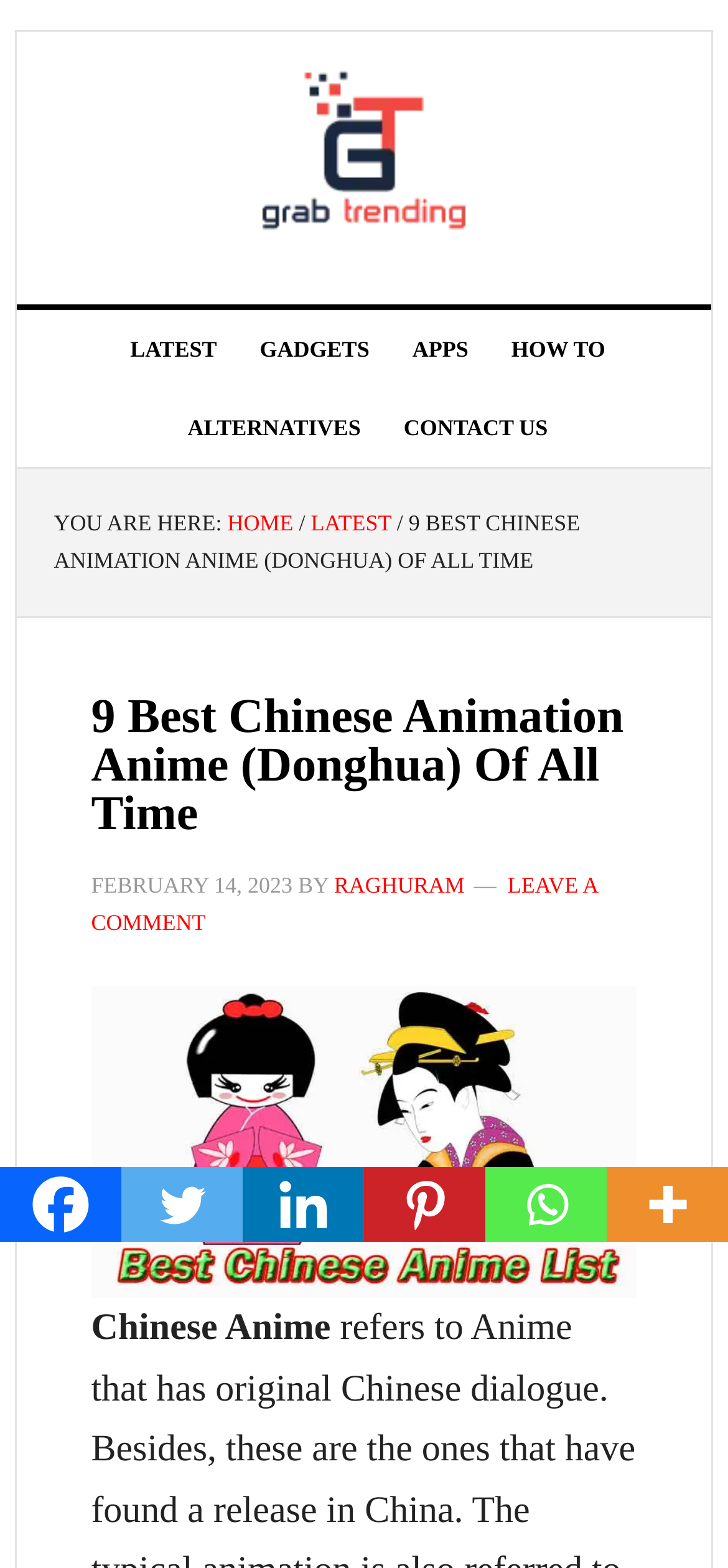Use a single word or phrase to answer the following:
What is the name of the website?

GrabTrending